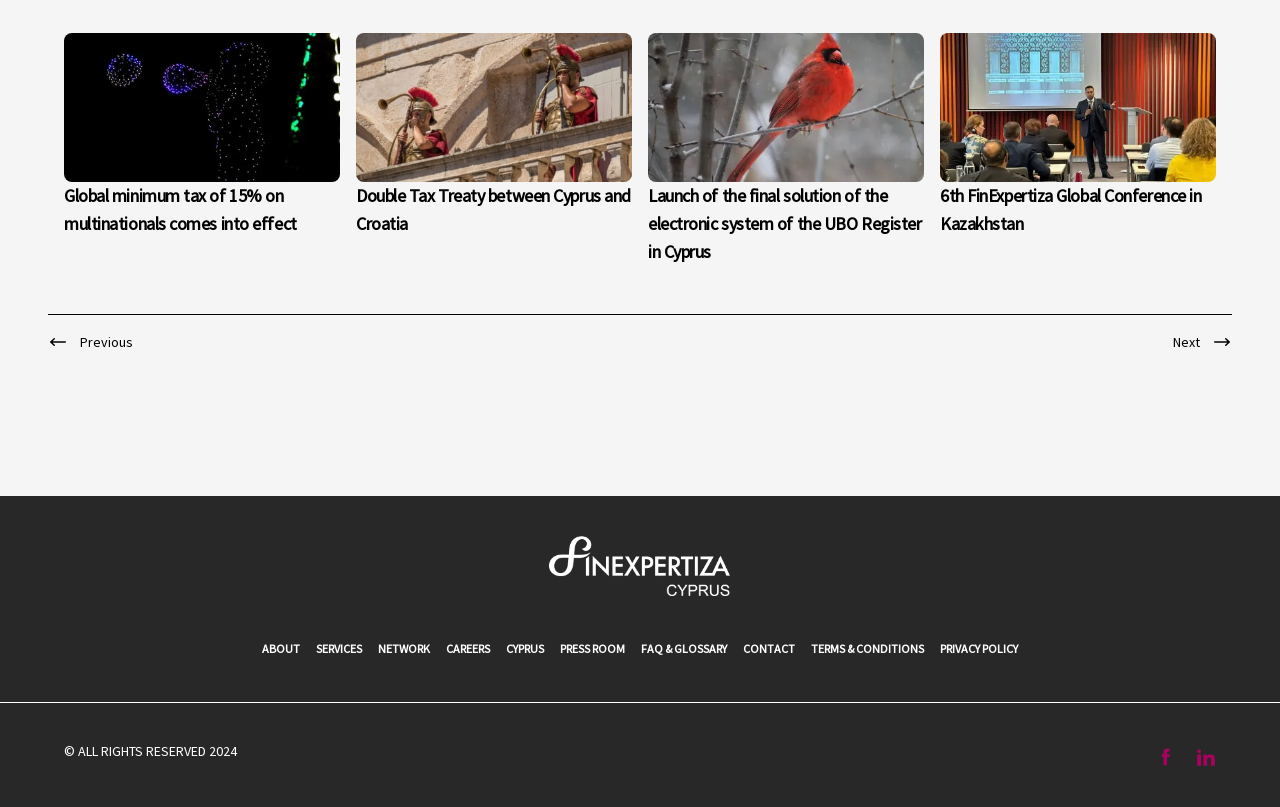Can you provide the bounding box coordinates for the element that should be clicked to implement the instruction: "View news about global minimum tax"?

[0.05, 0.228, 0.232, 0.291]